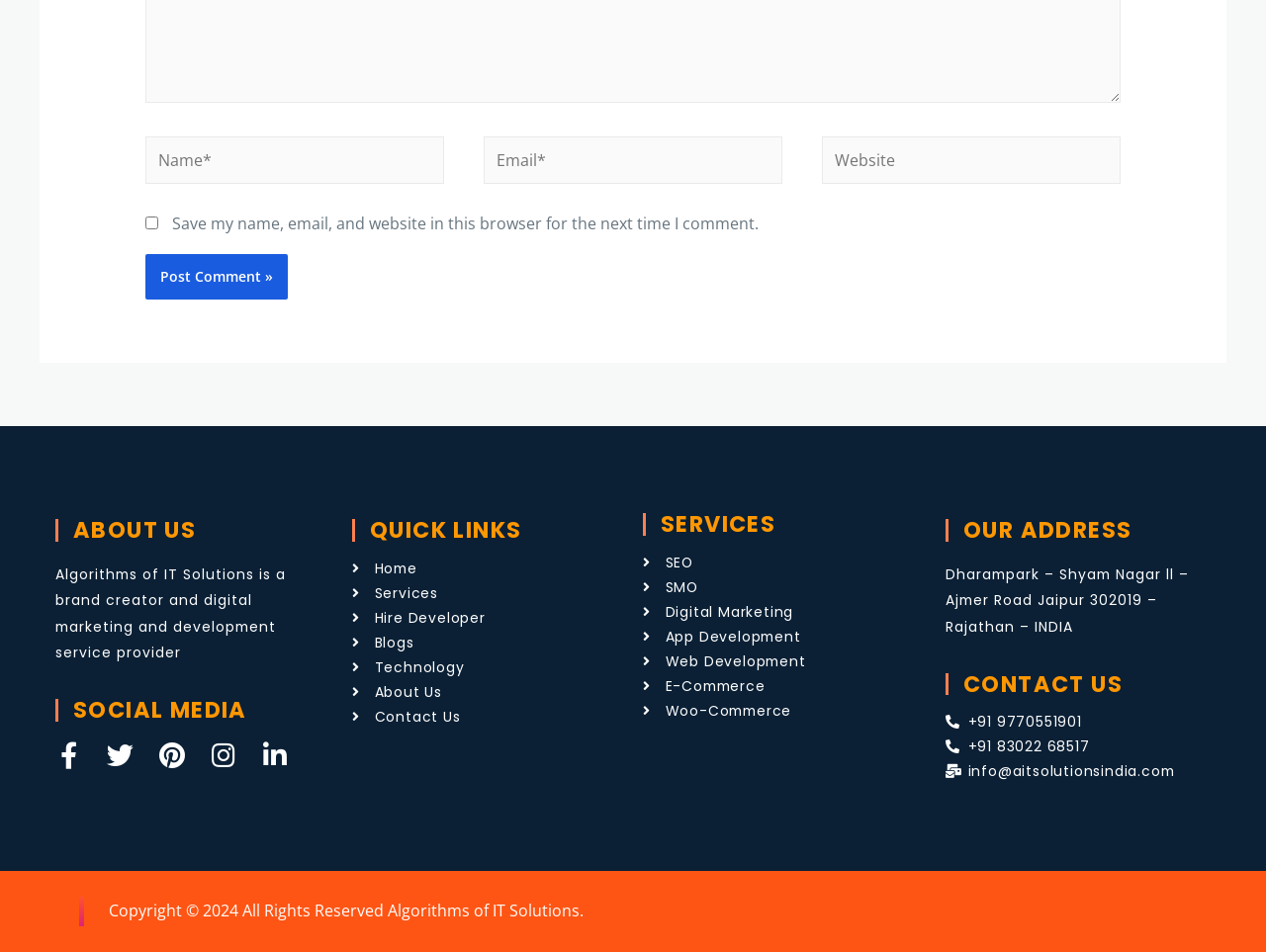Locate the bounding box coordinates of the clickable element to fulfill the following instruction: "Visit the Facebook page". Provide the coordinates as four float numbers between 0 and 1 in the format [left, top, right, bottom].

[0.044, 0.779, 0.065, 0.807]